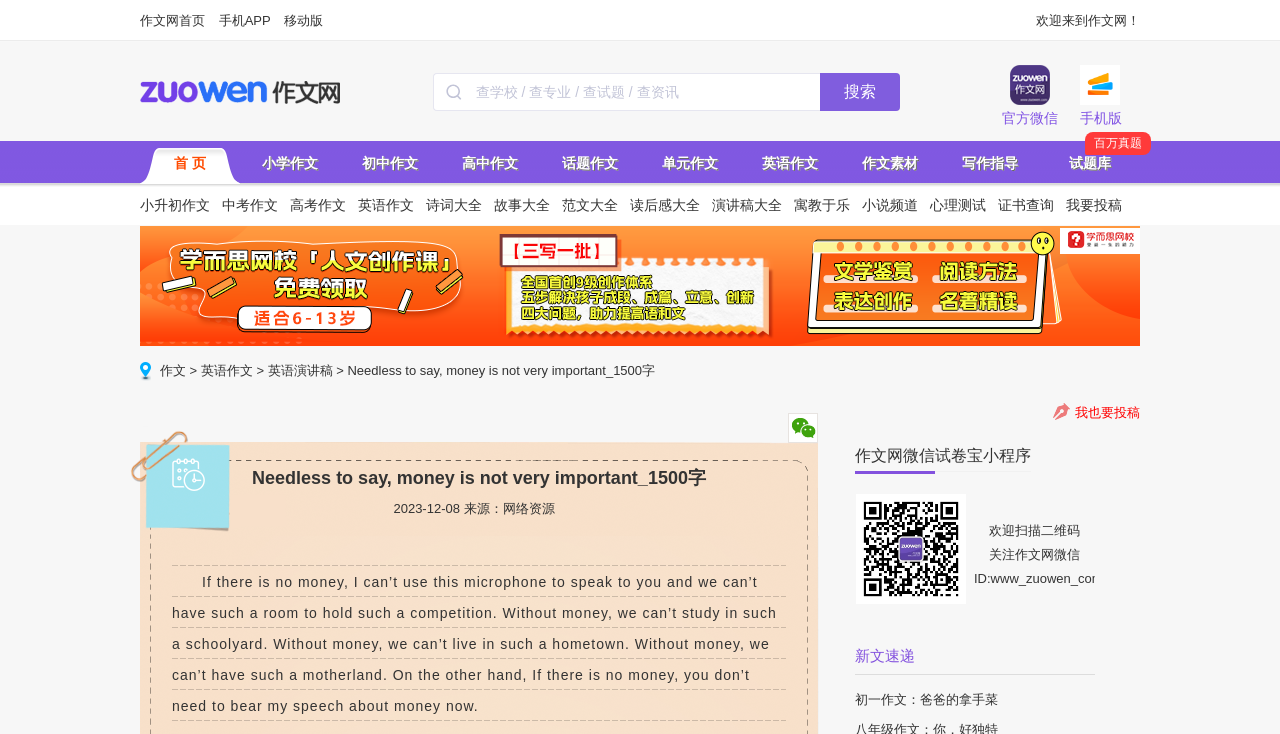Is there a mobile version of this website?
By examining the image, provide a one-word or phrase answer.

Yes